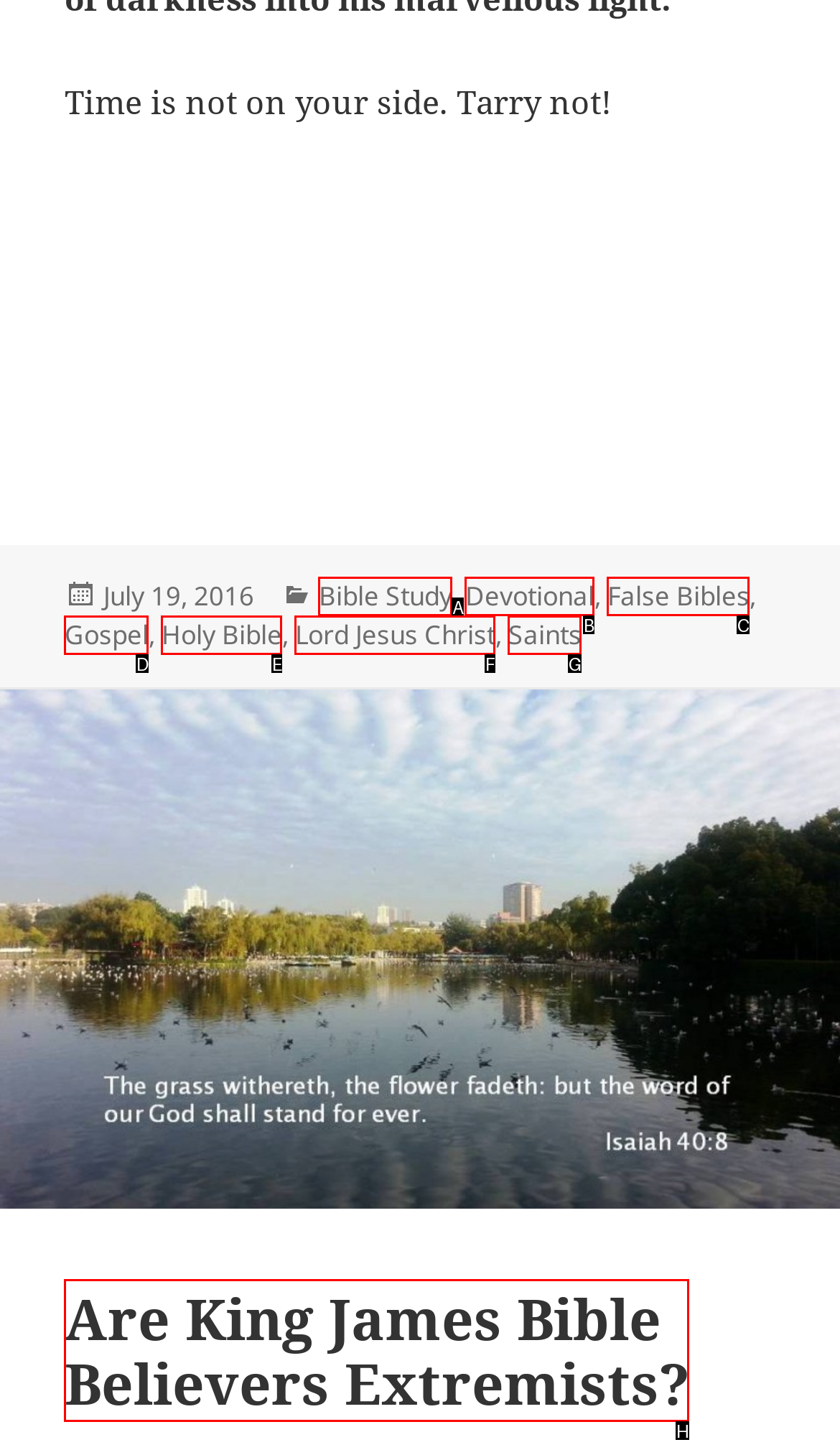Find the HTML element that matches the description: Lord Jesus Christ
Respond with the corresponding letter from the choices provided.

F